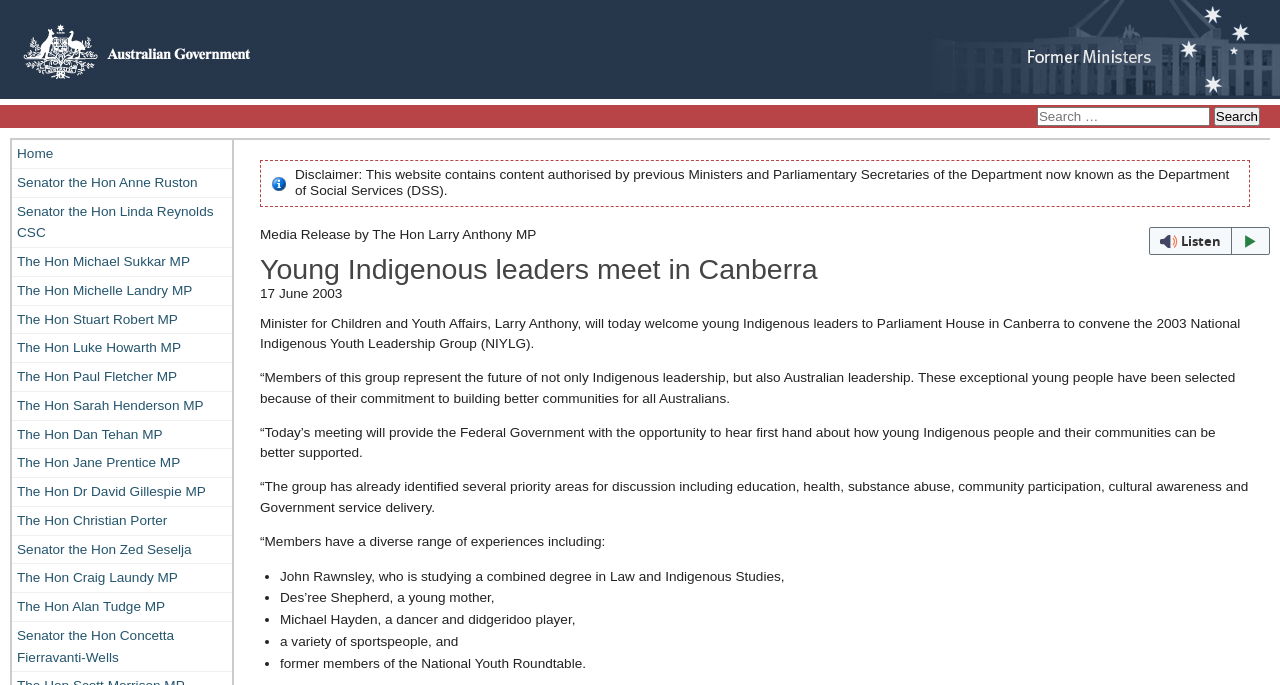Please specify the bounding box coordinates in the format (top-left x, top-left y, bottom-right x, bottom-right y), with values ranging from 0 to 1. Identify the bounding box for the UI component described as follows: The Hon Luke Howarth MP

[0.009, 0.488, 0.181, 0.528]